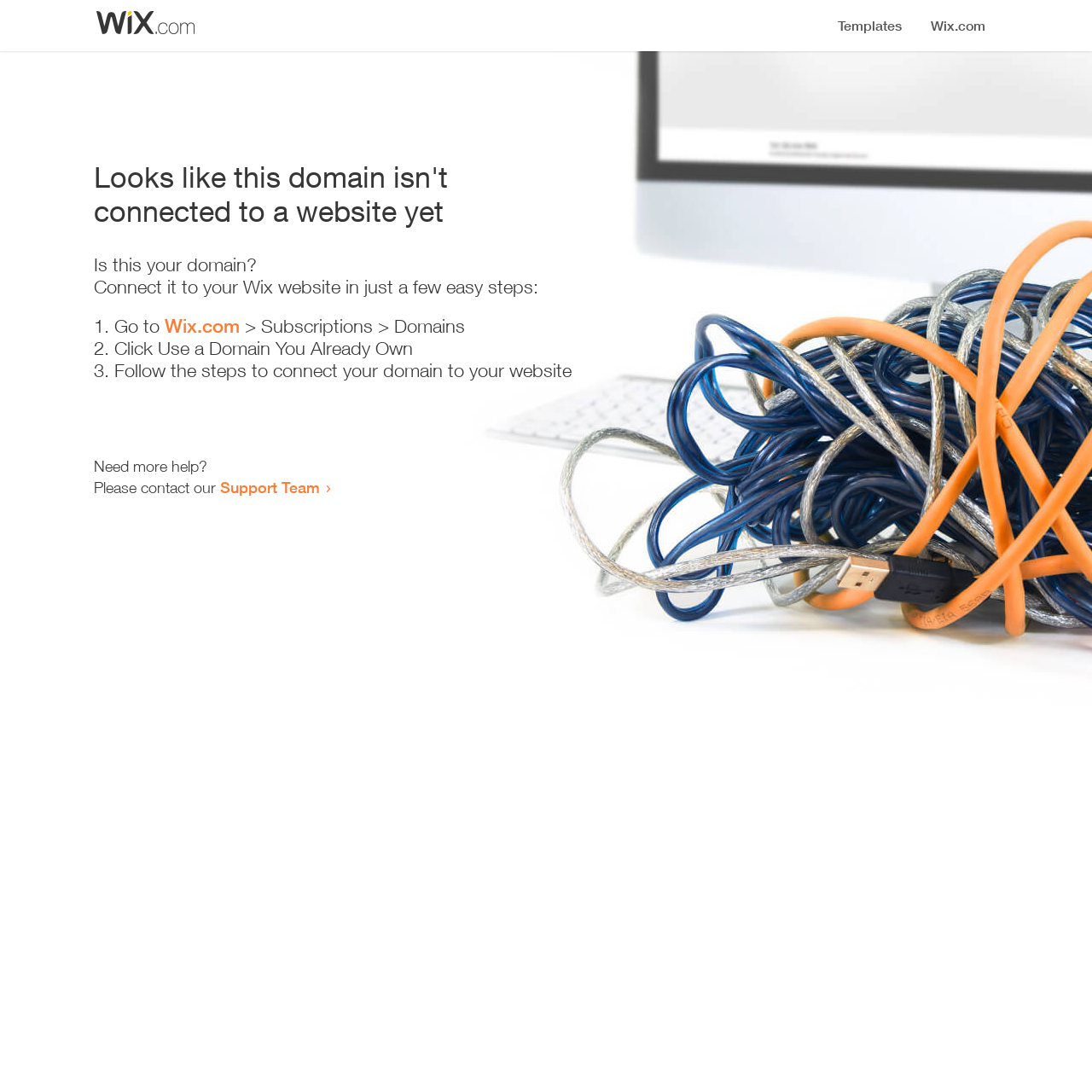What is the first step to connect the domain to a website?
Please describe in detail the information shown in the image to answer the question.

The webpage provides a list of instructions to connect the domain to a website, and the first step is to go to Wix.com, as indicated by the link provided.